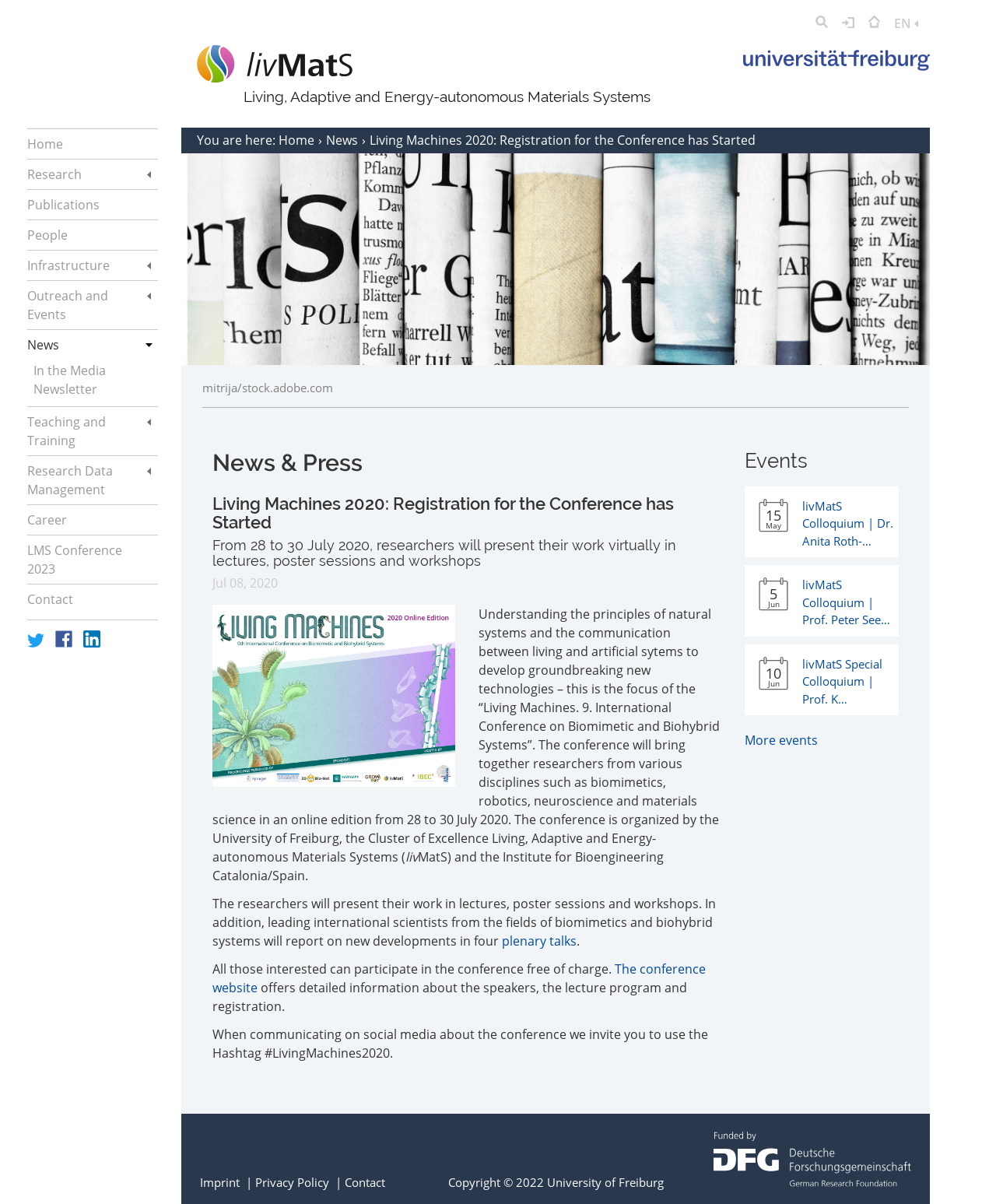From the webpage screenshot, identify the region described by title="livMatS LinkedIn". Provide the bounding box coordinates as (top-left x, top-left y, bottom-right x, bottom-right y), with each value being a floating point number between 0 and 1.

[0.084, 0.527, 0.101, 0.541]